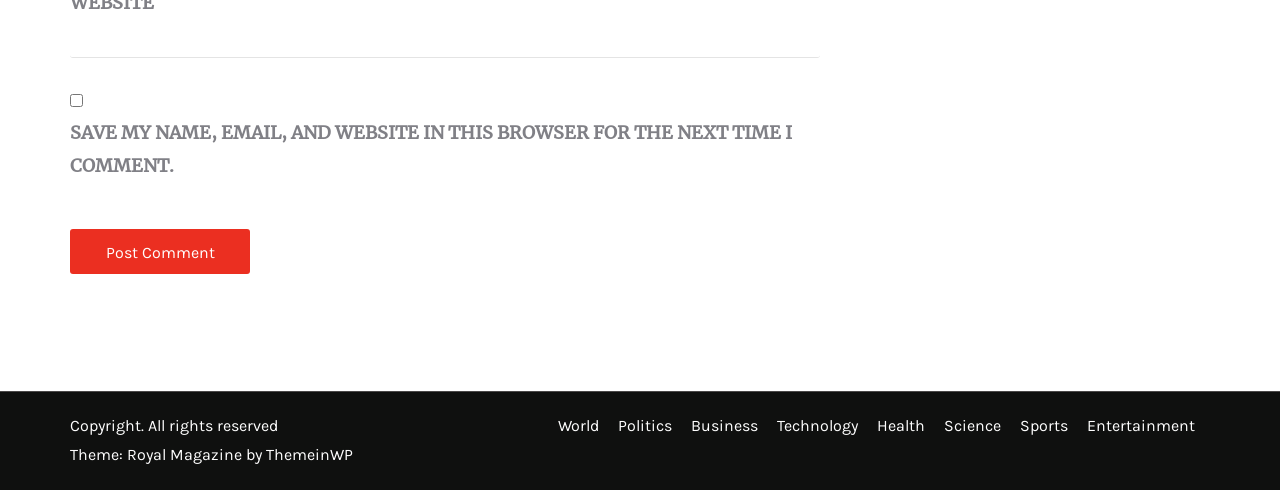Please determine the bounding box coordinates for the UI element described as: "name="submit" value="Post Comment"".

[0.055, 0.467, 0.195, 0.559]